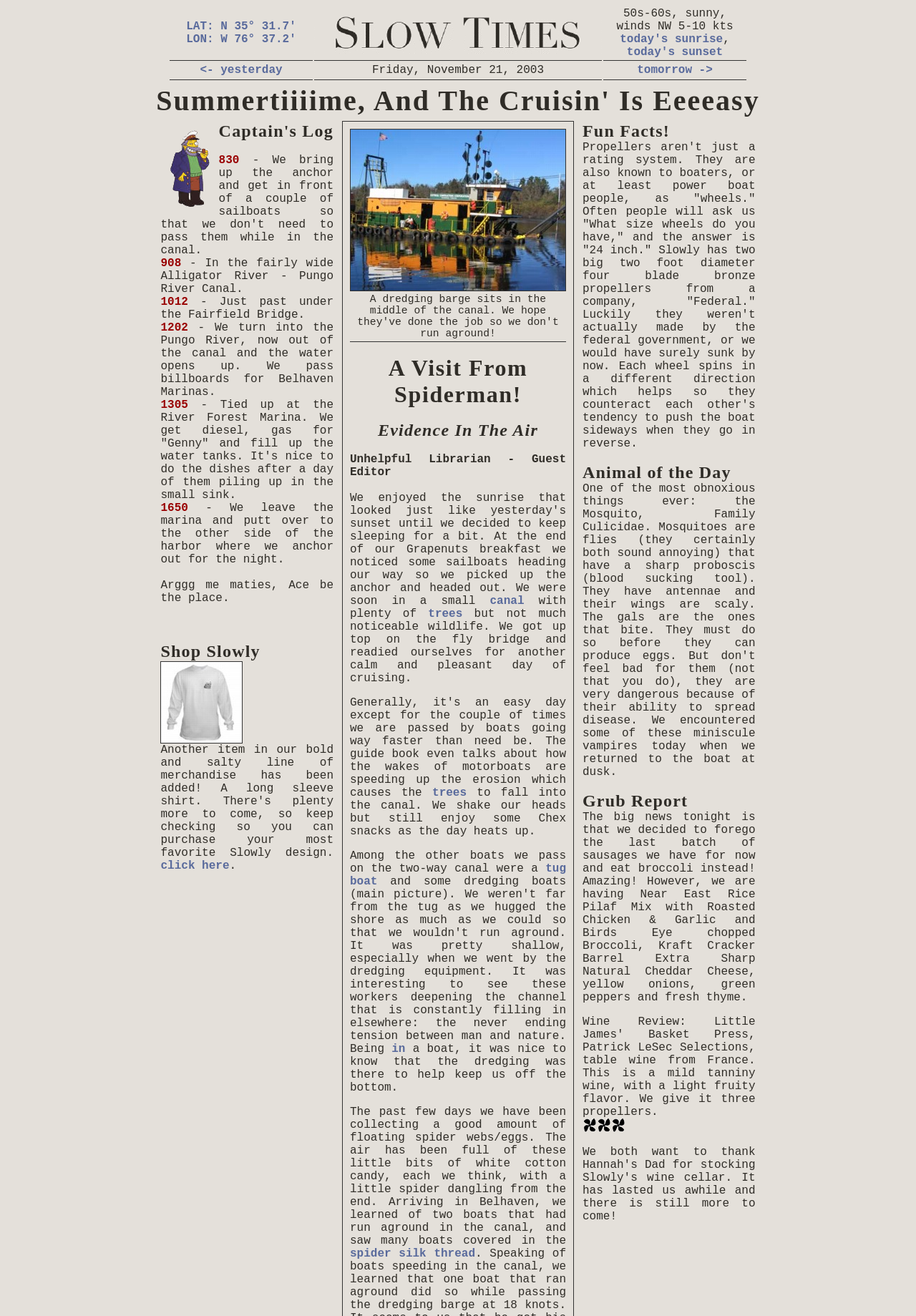Please find the bounding box coordinates (top-left x, top-left y, bottom-right x, bottom-right y) in the screenshot for the UI element described as follows: Cart

None